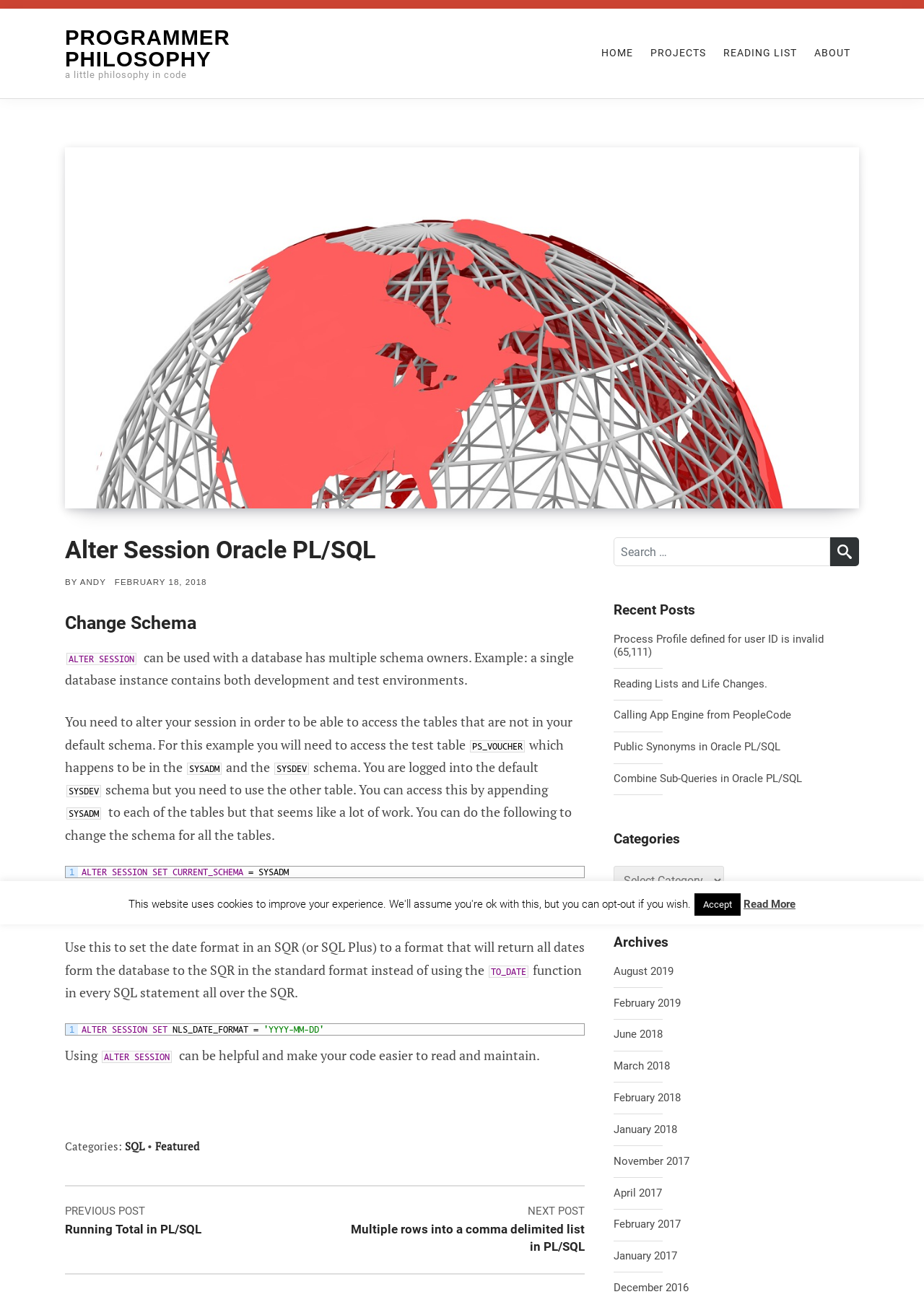What is the title of the first article in the 'Recent Posts' section?
Answer the question with a single word or phrase, referring to the image.

Process Profile defined for user ID is invalid (65,111)